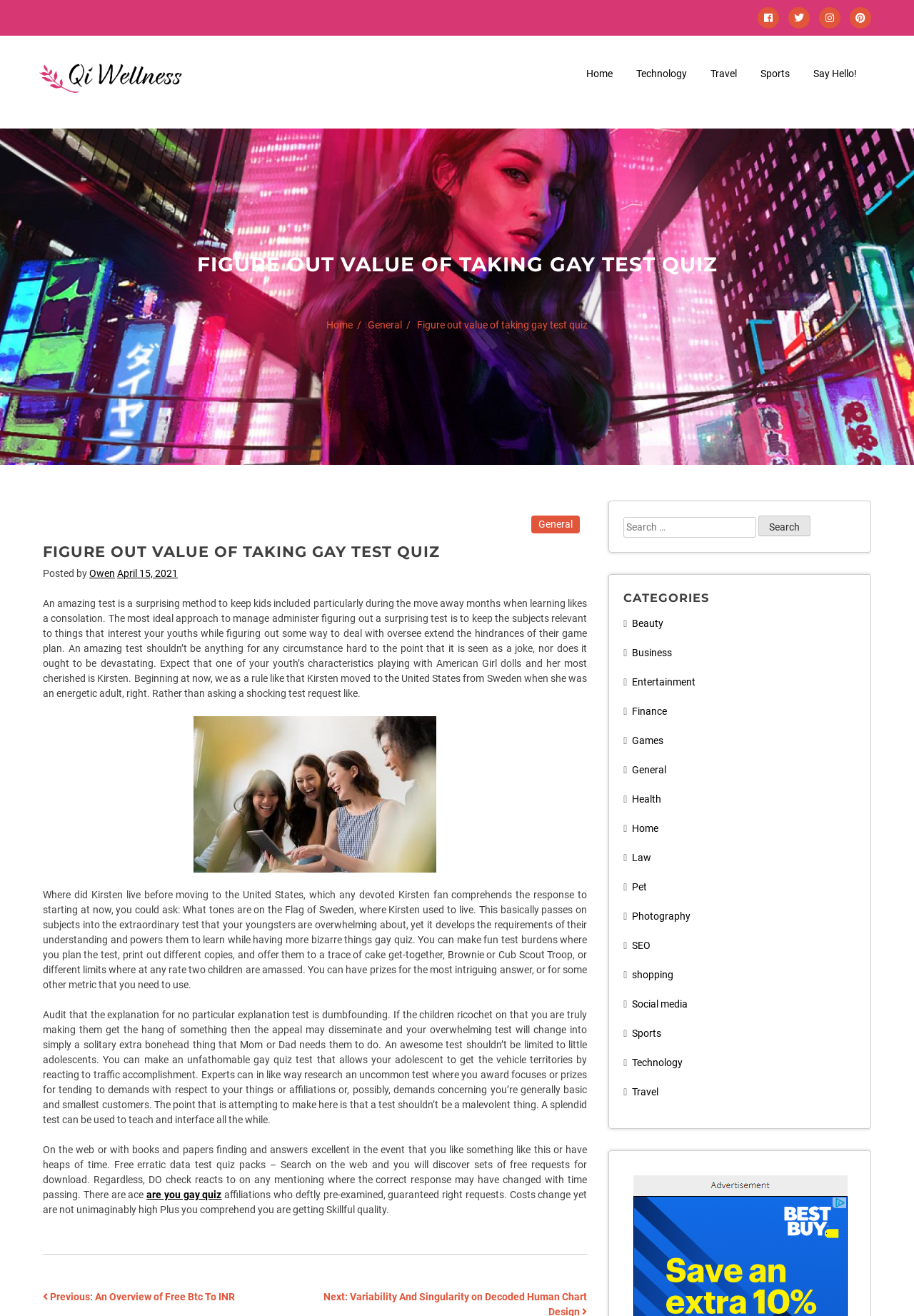Please respond to the question with a concise word or phrase:
What is the name of the website?

Qi Wellness